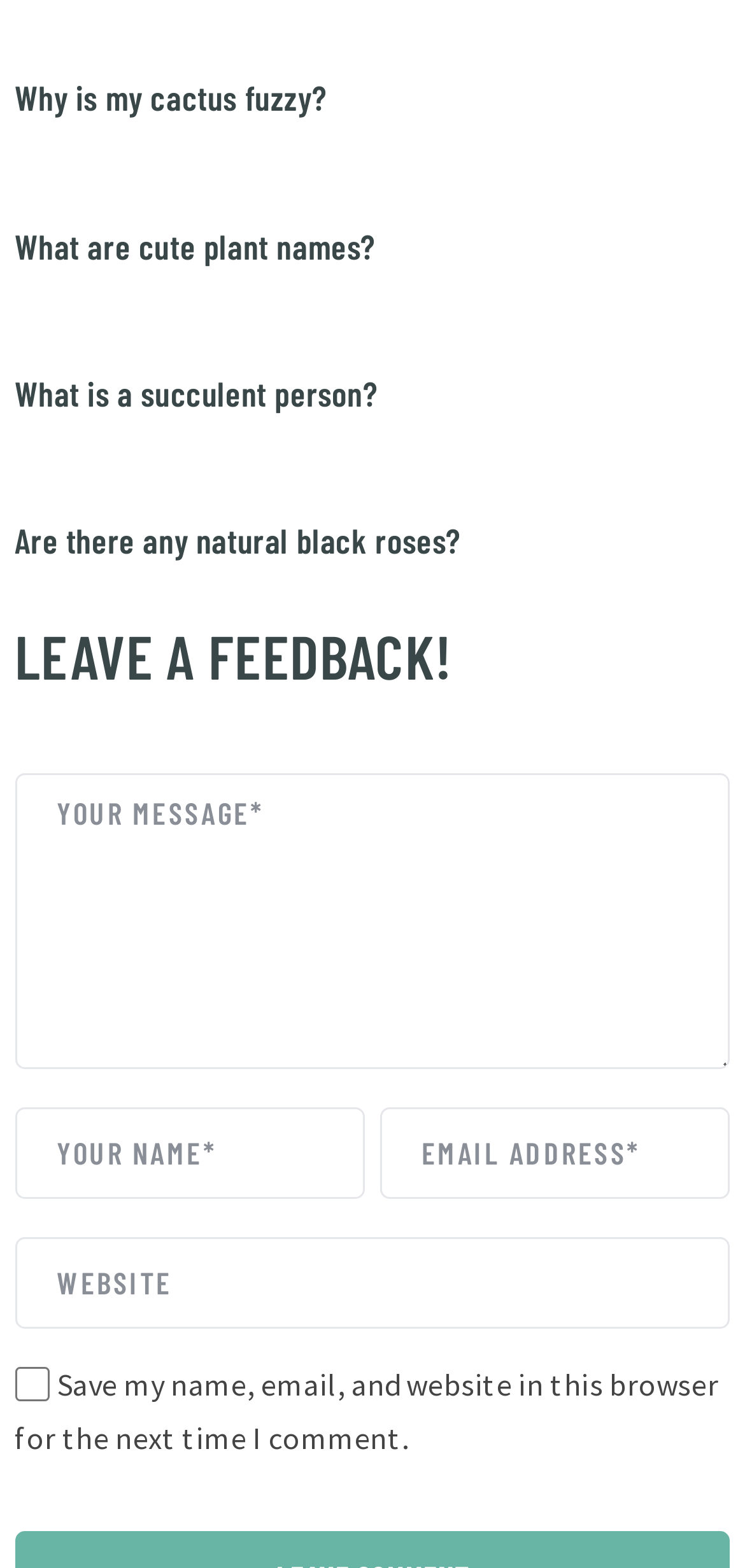Can you find the bounding box coordinates for the UI element given this description: "name="url" placeholder="Website""? Provide the coordinates as four float numbers between 0 and 1: [left, top, right, bottom].

[0.02, 0.789, 0.98, 0.847]